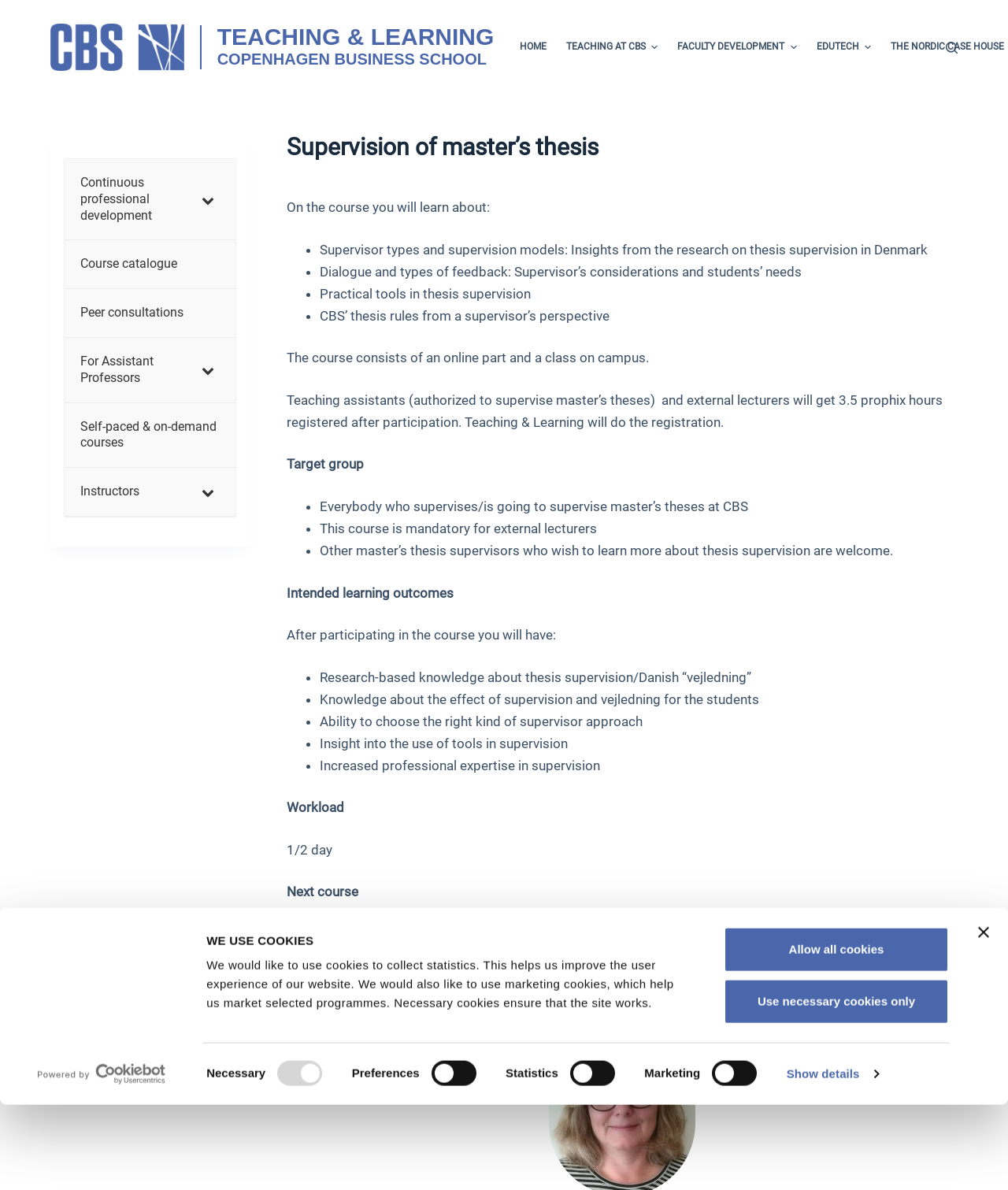Analyze the image and provide a detailed answer to the question: How many prophix hours will teaching assistants get after participation?

I found the answer by reading the text 'Teaching assistants (authorized to supervise master’s theses) and external lecturers will get 3.5 prophix hours registered after participation.' which is located in the middle of the webpage.